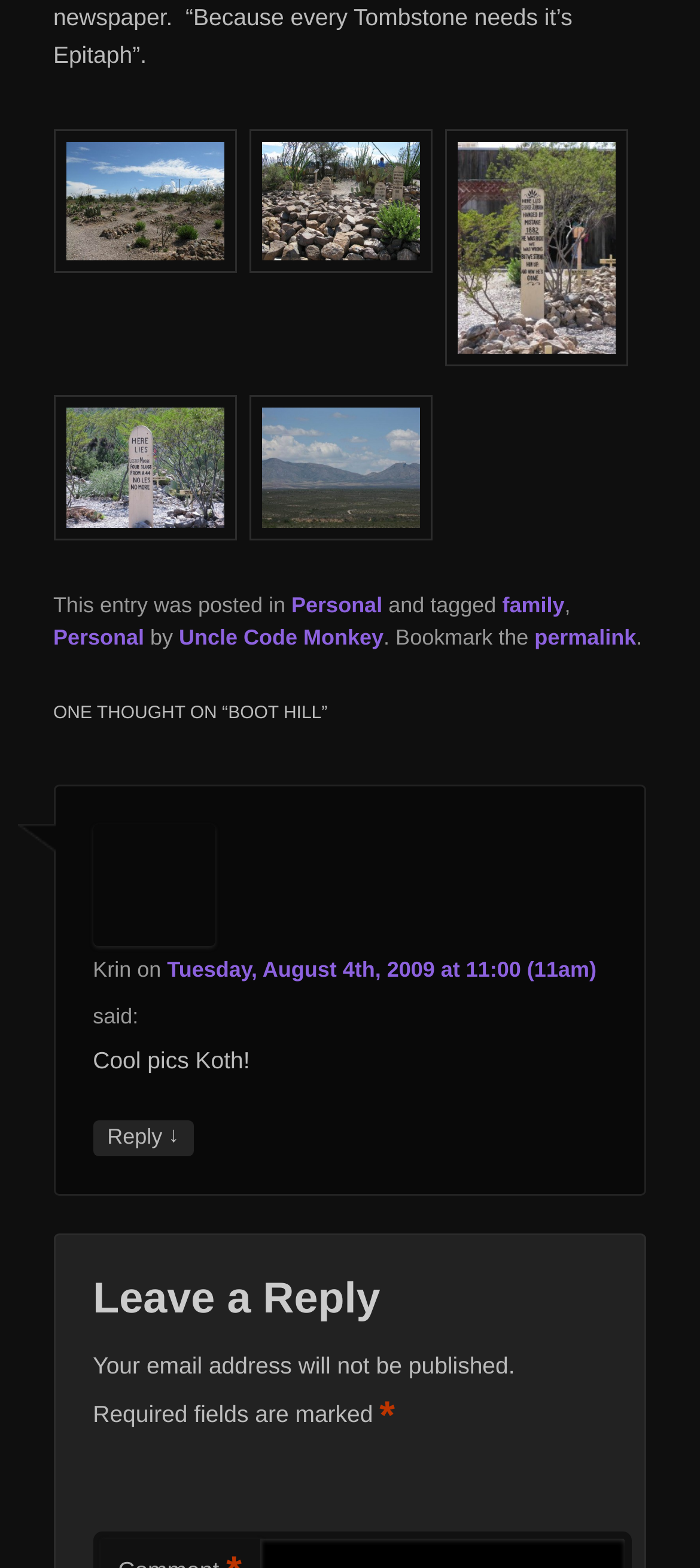Based on the element description "Uncle Code Monkey", predict the bounding box coordinates of the UI element.

[0.256, 0.398, 0.548, 0.414]